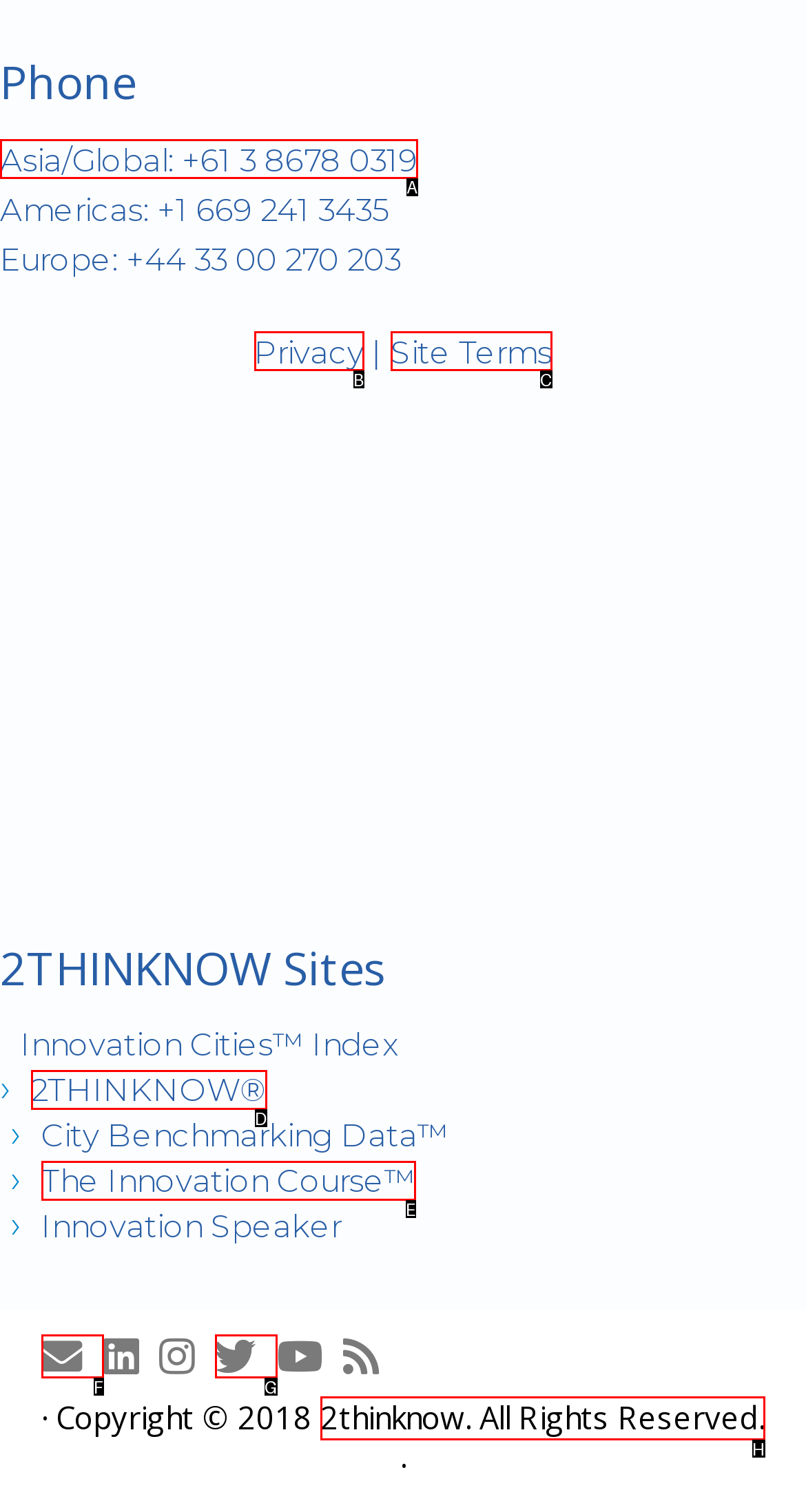Tell me which one HTML element I should click to complete the following task: Call Asia/Global phone number Answer with the option's letter from the given choices directly.

A